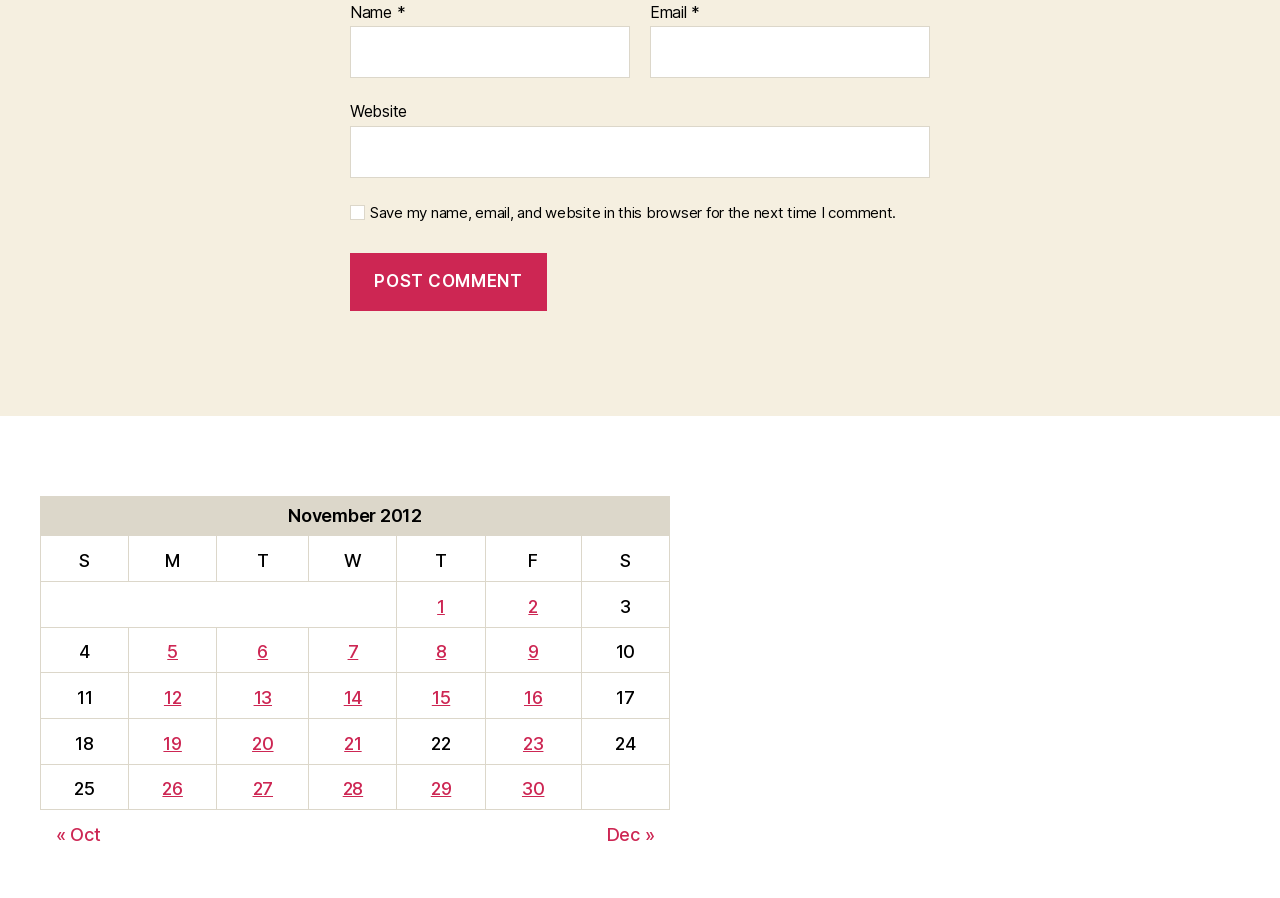Please determine the bounding box coordinates of the element to click in order to execute the following instruction: "View more award-winning titles". The coordinates should be four float numbers between 0 and 1, specified as [left, top, right, bottom].

None